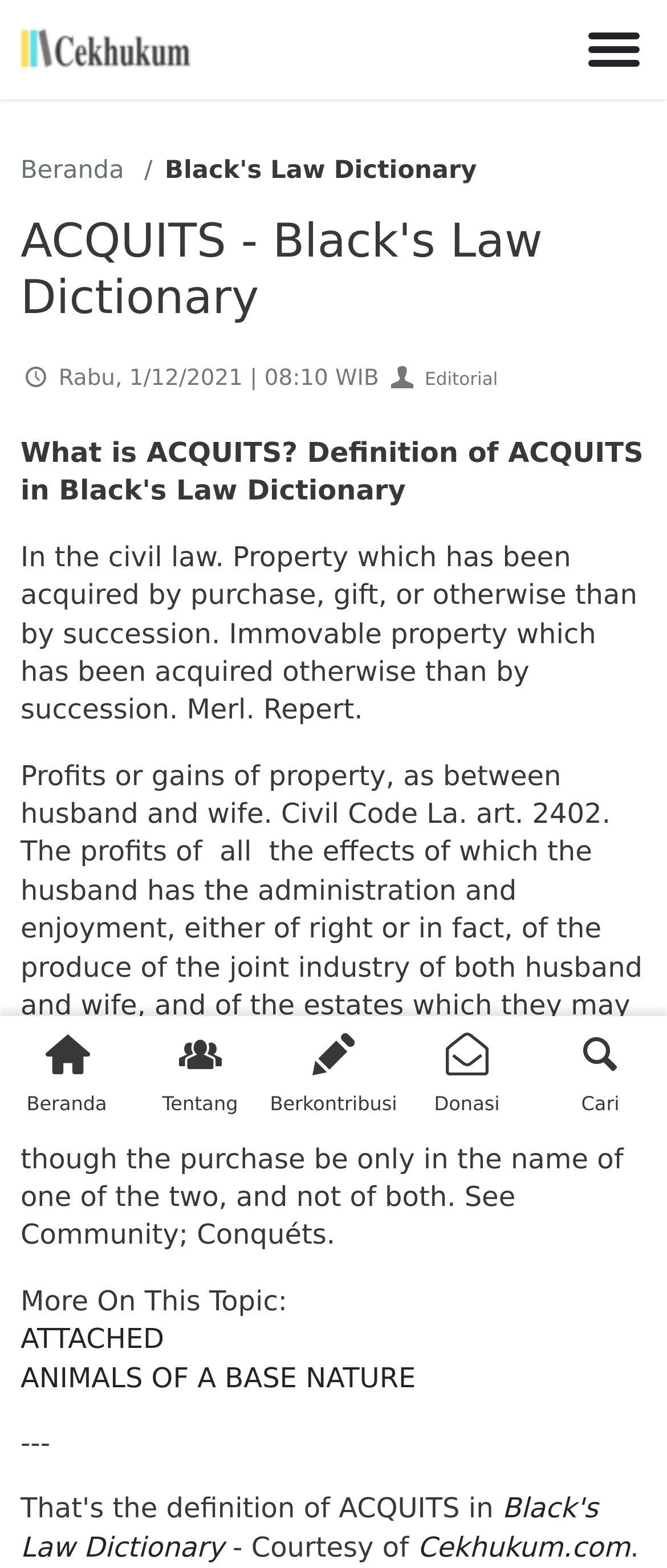Please specify the coordinates of the bounding box for the element that should be clicked to carry out this instruction: "go to homepage". The coordinates must be four float numbers between 0 and 1, formatted as [left, top, right, bottom].

[0.031, 0.015, 0.287, 0.048]